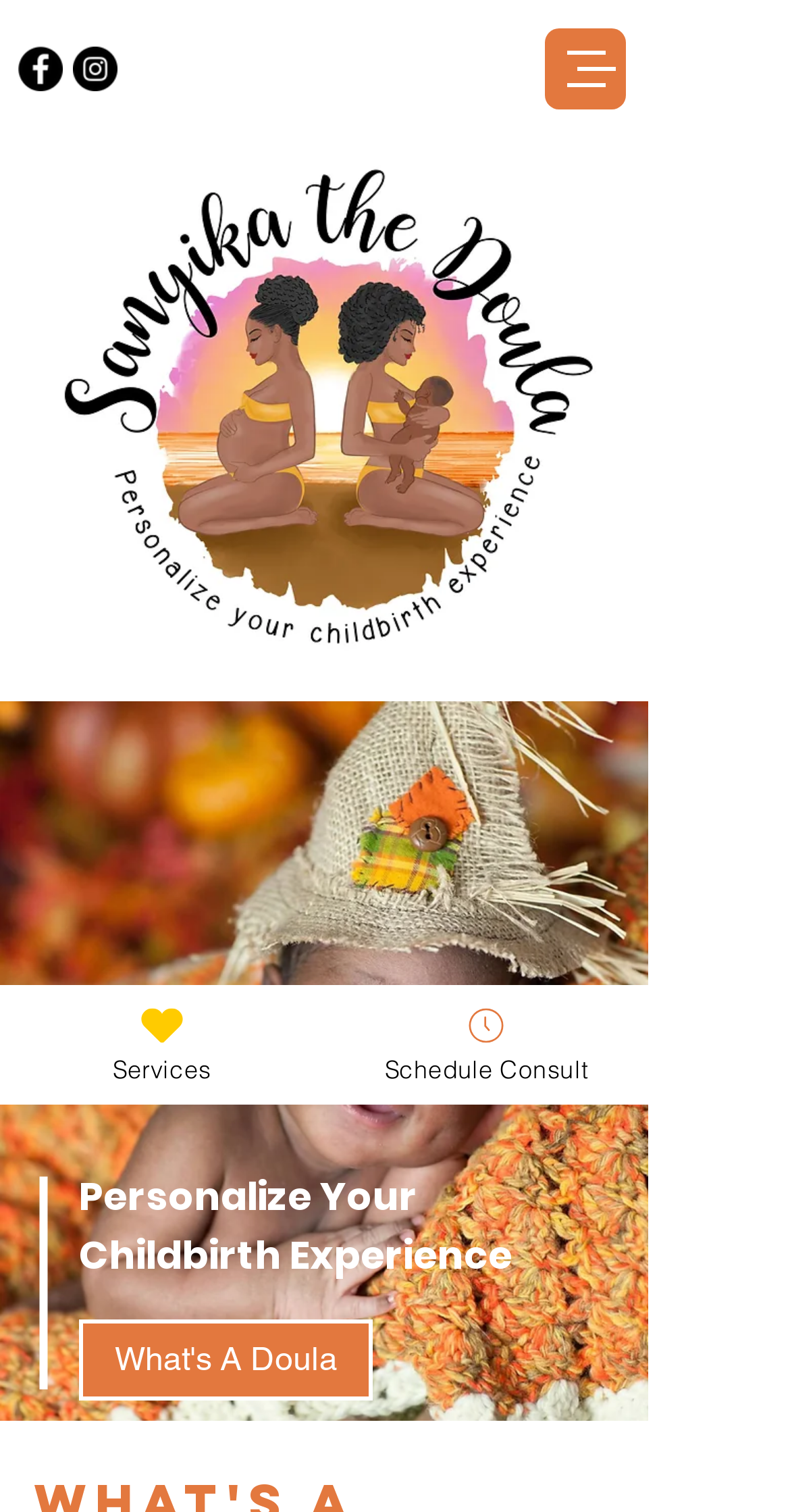What is the purpose of the 'Open navigation menu' button?
Look at the image and provide a short answer using one word or a phrase.

To open navigation menu